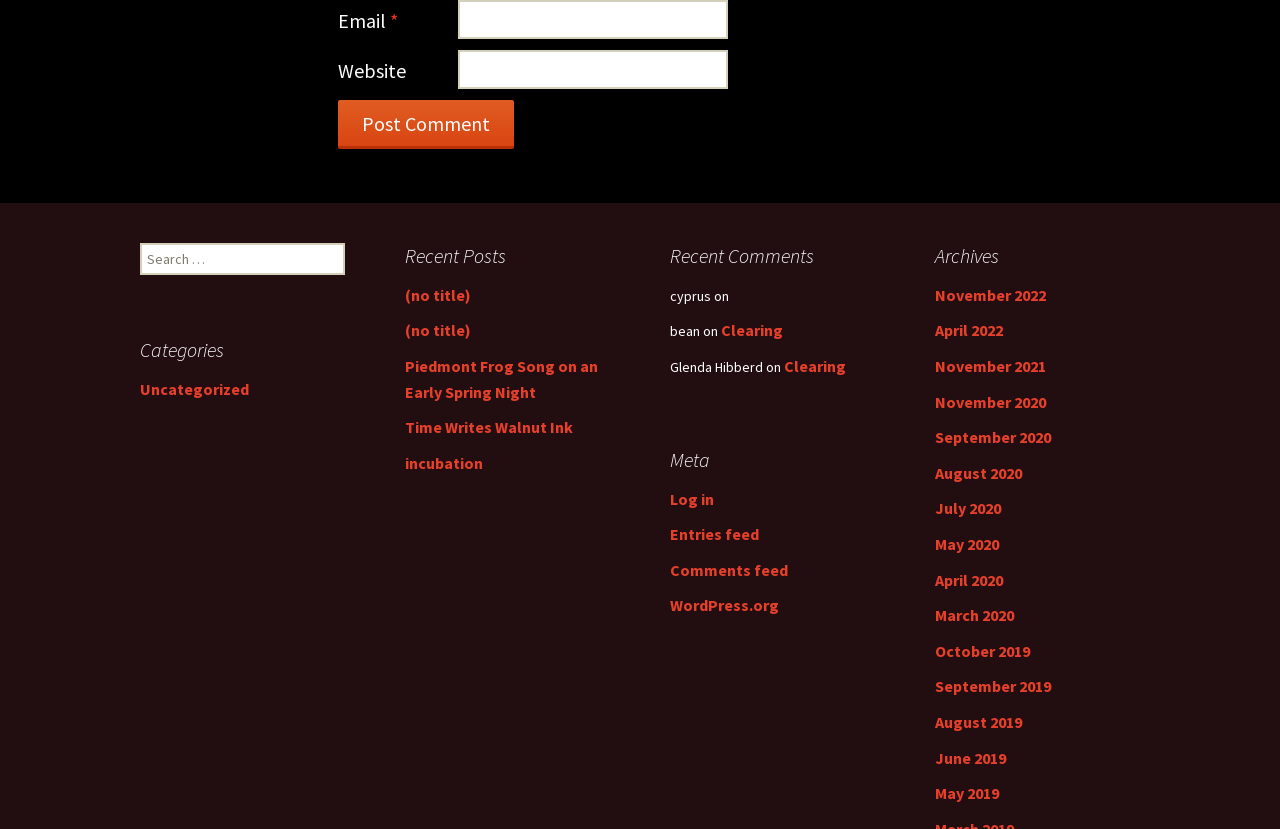What type of information is listed under 'Archives'?
From the image, respond using a single word or phrase.

Monthly archives